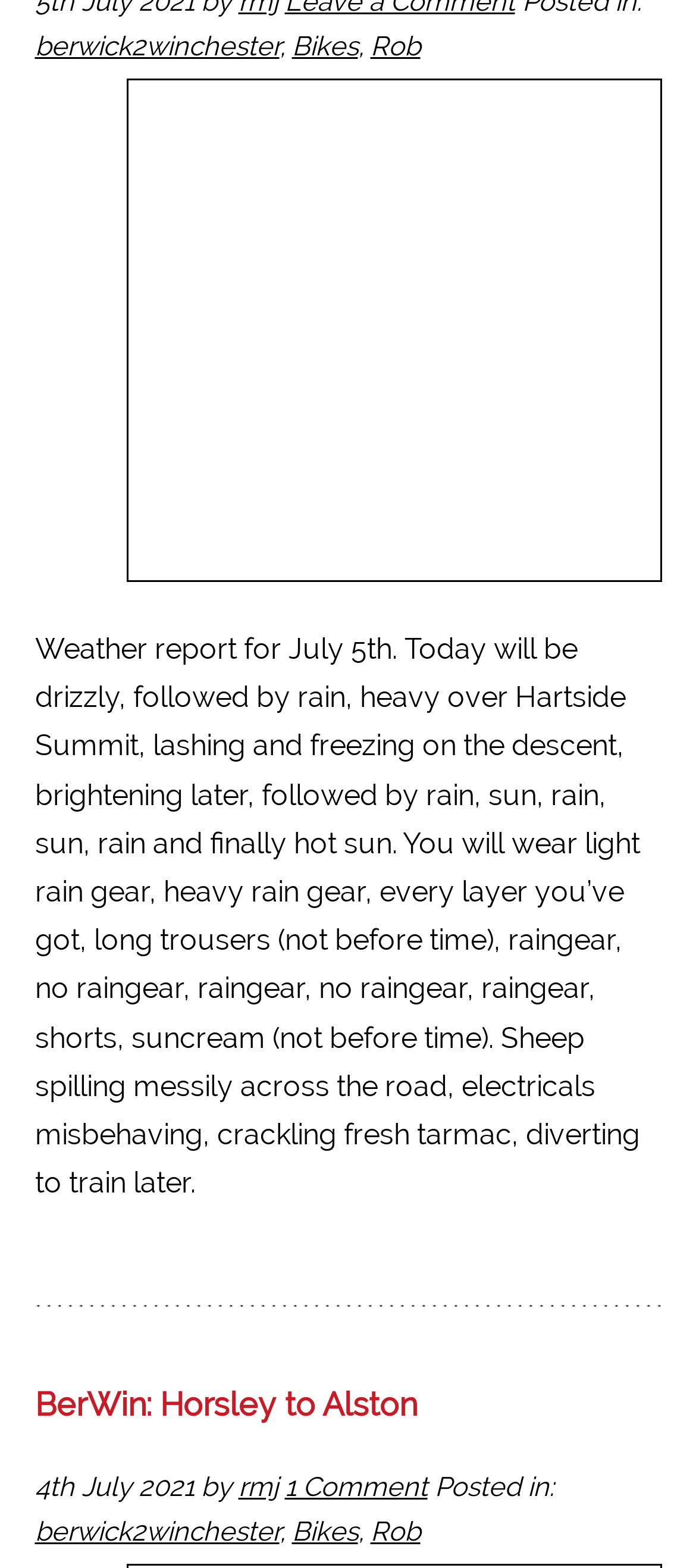Please examine the image and answer the question with a detailed explanation:
Who wrote the post?

The author of the post is mentioned in the link element with bounding box coordinates [0.342, 0.938, 0.399, 0.959]. The link text is 'rmj', which is the username of the author.